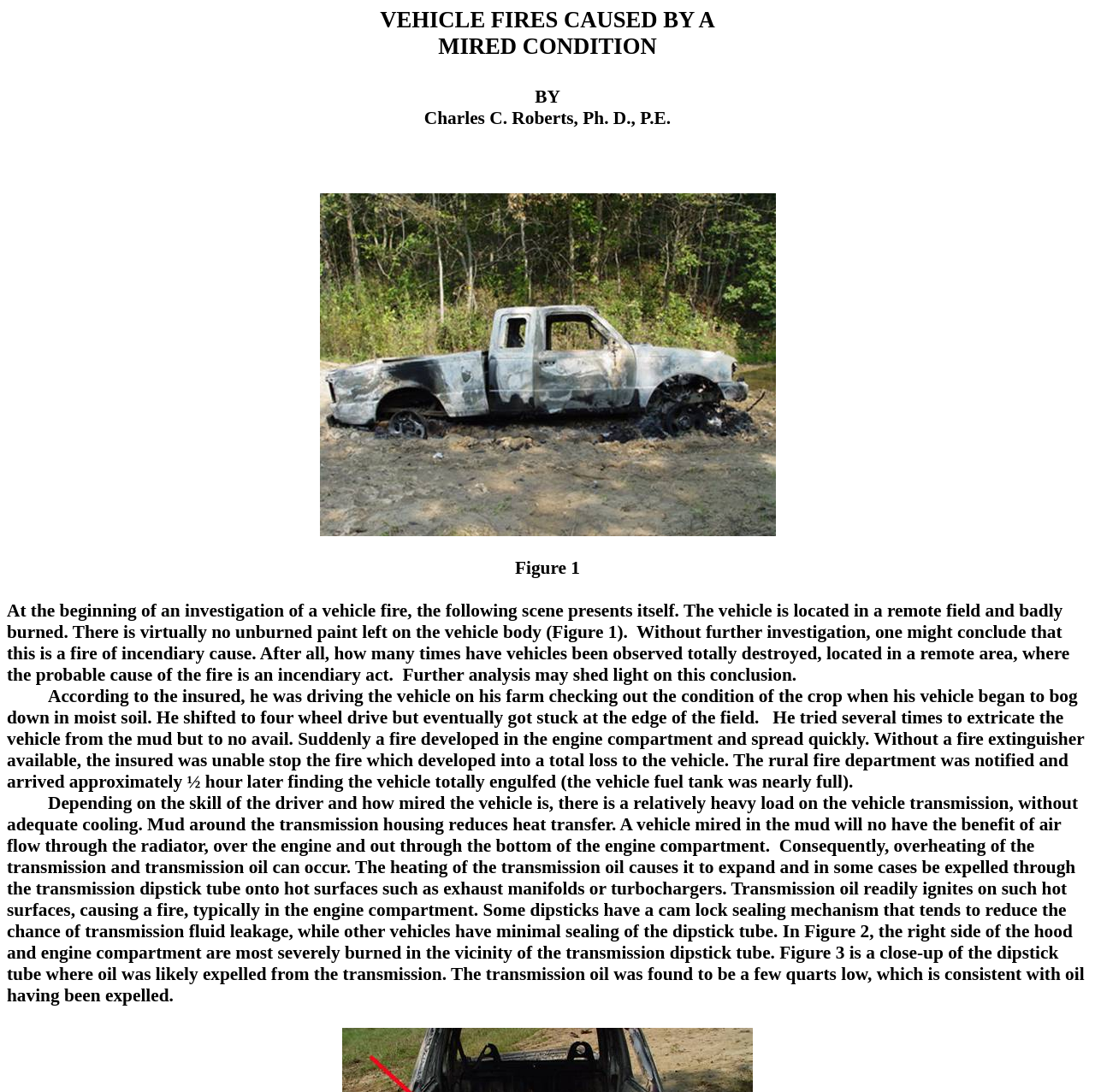Please answer the following question using a single word or phrase: What was the consequence of the transmission oil being expelled?

Fire in engine compartment